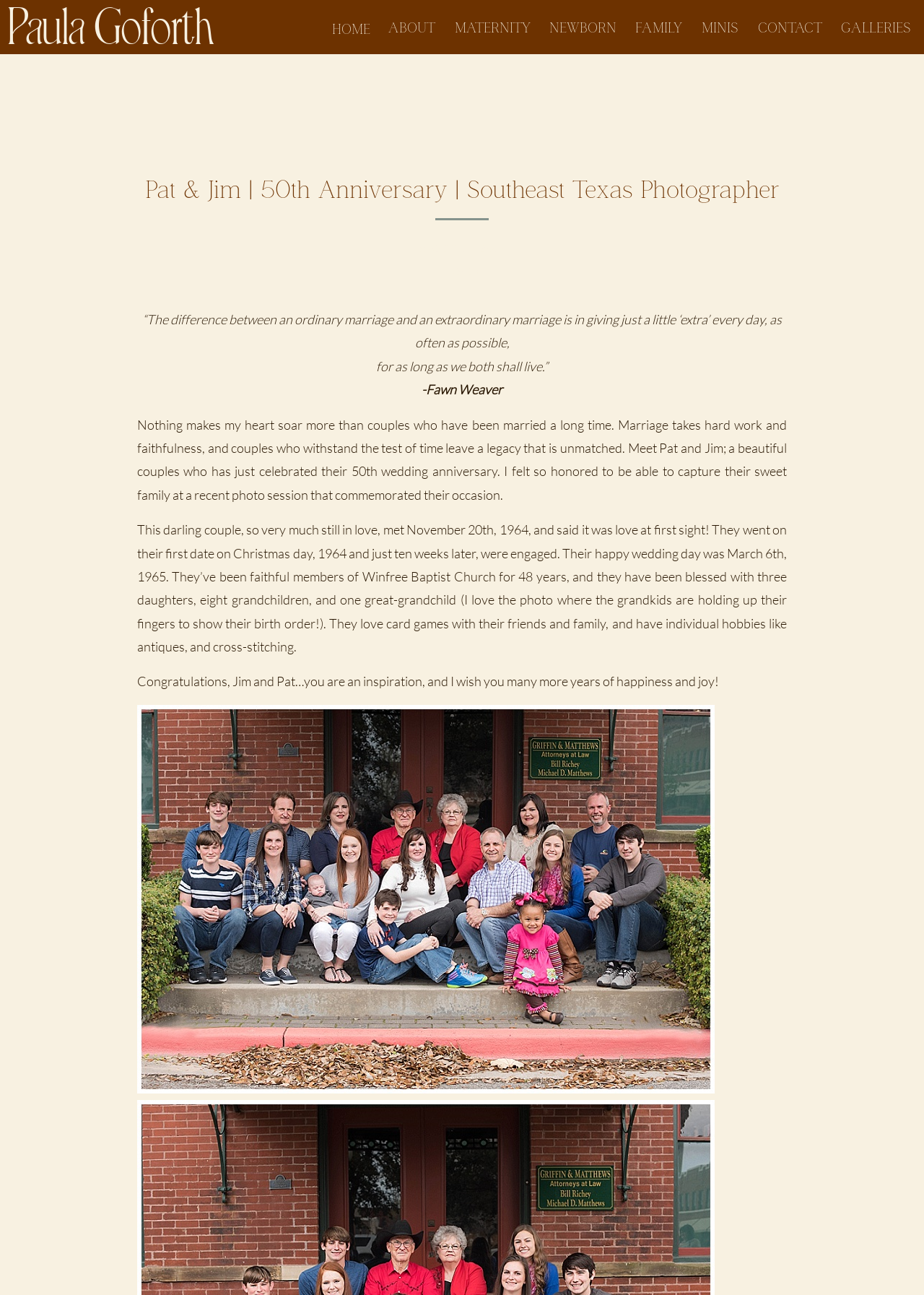Describe all visible elements and their arrangement on the webpage.

This webpage is dedicated to celebrating the 50th anniversary of Pat and Jim, a loving couple from Southeast Texas. At the top of the page, there are six navigation links: GALLERIES, CONTACT, MATERNITY, ABOUT, HOME, NEWBORN, FAMILY, and MINIS, which are evenly spaced and take up about half of the top section of the page.

Below the navigation links, there is a large heading that displays the title "Pat & Jim | 50th Anniversary | Southeast Texas Photographer". Underneath this heading, there is a smaller heading that reads "Paula Goforth", which is likely the photographer's name.

The main content of the page is divided into two sections. On the left side, there is a series of headings and paragraphs that tell the story of Pat and Jim's 50-year marriage. The text is arranged in a vertical column and includes quotes, descriptions of their relationship, and details about their family. The text is accompanied by a few images, including a large photo that takes up most of the bottom half of the page.

On the right side of the page, there is a single heading that reads "FAMILY", which is likely a category or tag related to the content of the page. Below this heading, there is a link to a "FAMILY" page, which suggests that the website has a separate section dedicated to family-related content.

Overall, the webpage has a clean and simple design, with a focus on showcasing the love story of Pat and Jim through text and images.